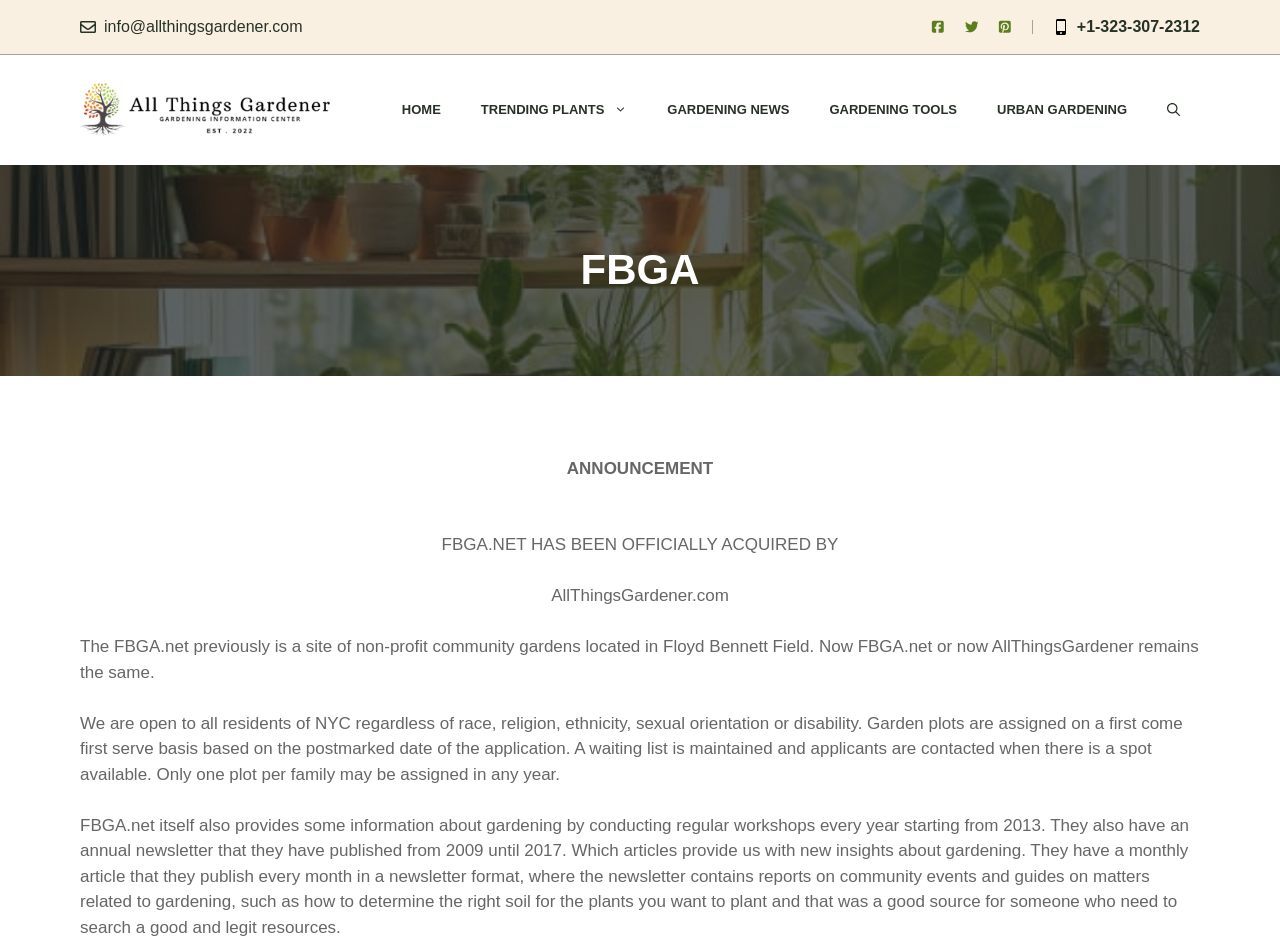Respond concisely with one word or phrase to the following query:
What is the topic of the regular workshops conducted by FBGA?

Gardening